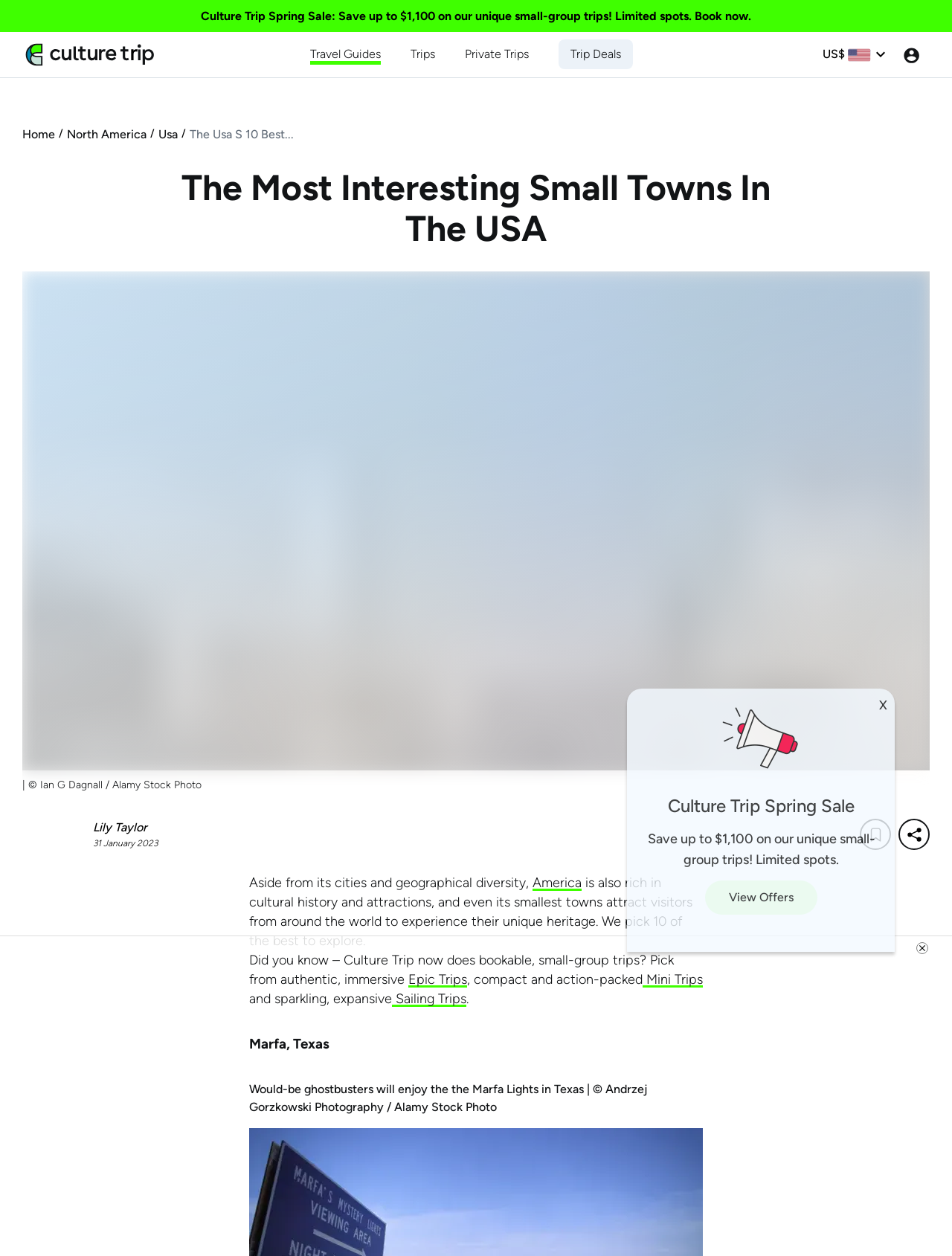Locate the coordinates of the bounding box for the clickable region that fulfills this instruction: "view Nathan Gilbert's profile".

None